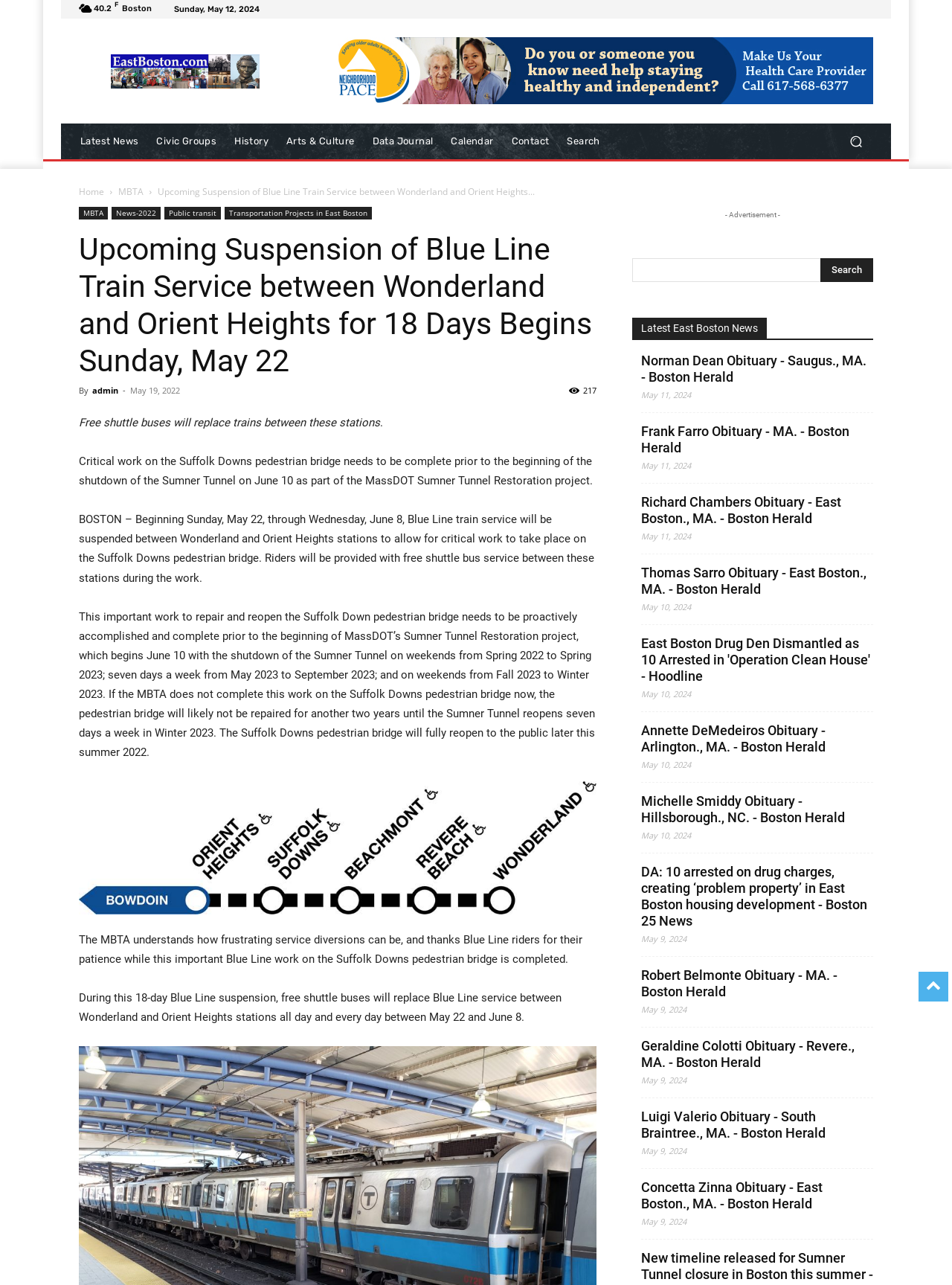Locate the bounding box coordinates of the clickable element to fulfill the following instruction: "View 'Latest East Boston News'". Provide the coordinates as four float numbers between 0 and 1 in the format [left, top, right, bottom].

[0.664, 0.247, 0.805, 0.263]